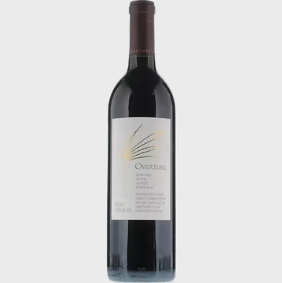What is the sale price of the wine?
Using the image as a reference, answer the question in detail.

The sale price of the wine can be found in the pricing details section, which lists the discounted price as $149.99.